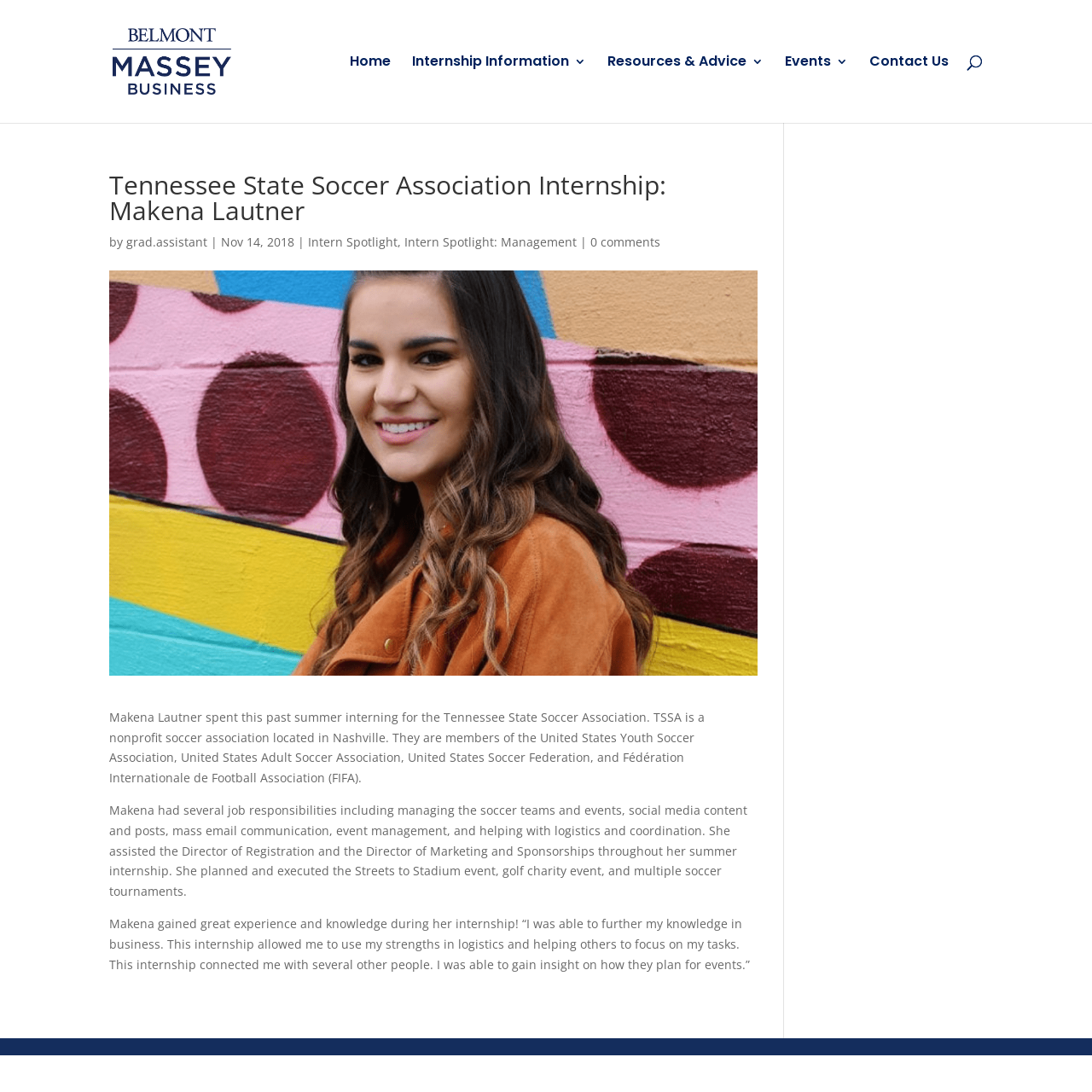Please identify the webpage's heading and generate its text content.

Tennessee State Soccer Association Internship: Makena Lautner